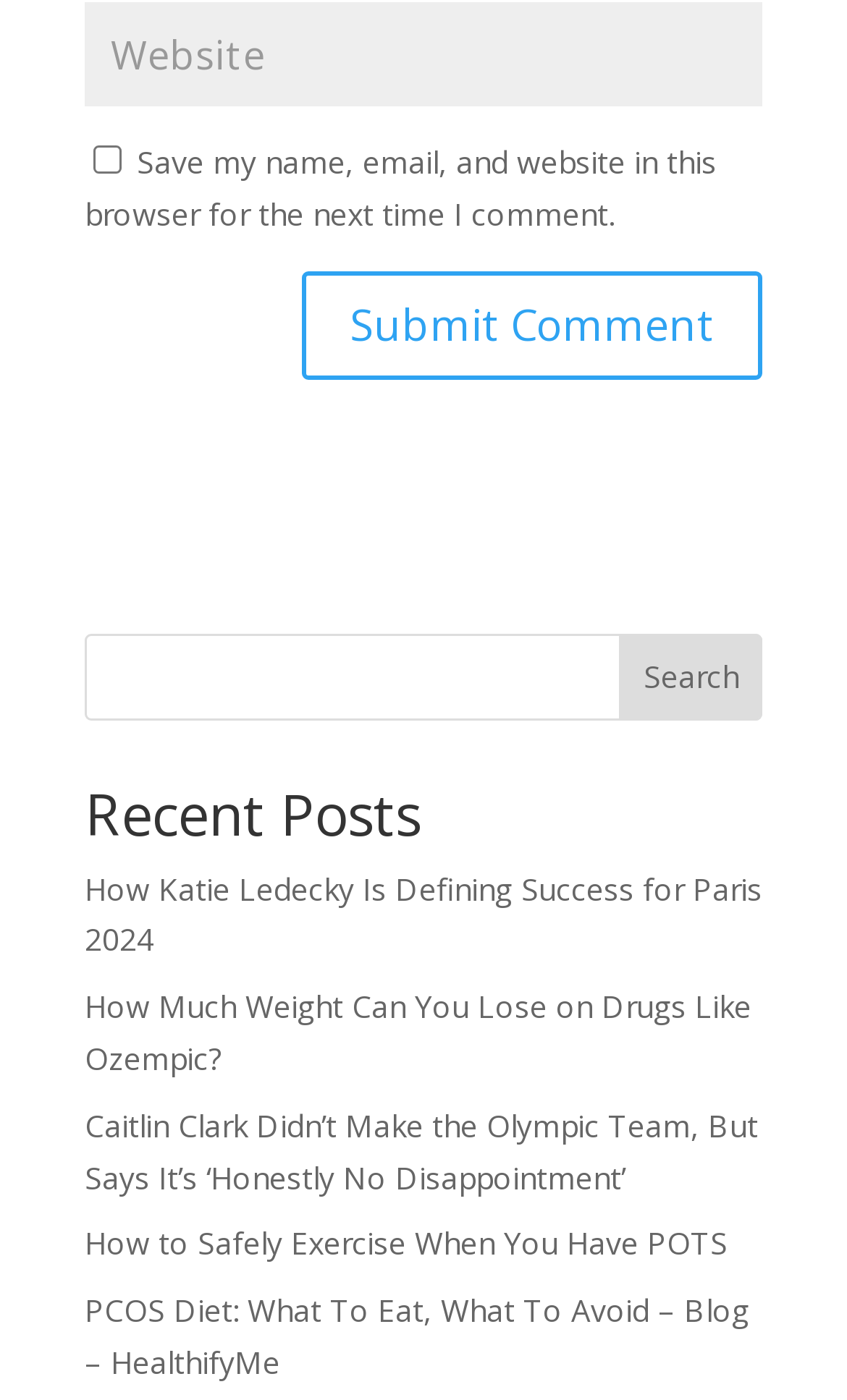What is the purpose of the checkbox?
Look at the image and respond with a one-word or short-phrase answer.

Save comment info